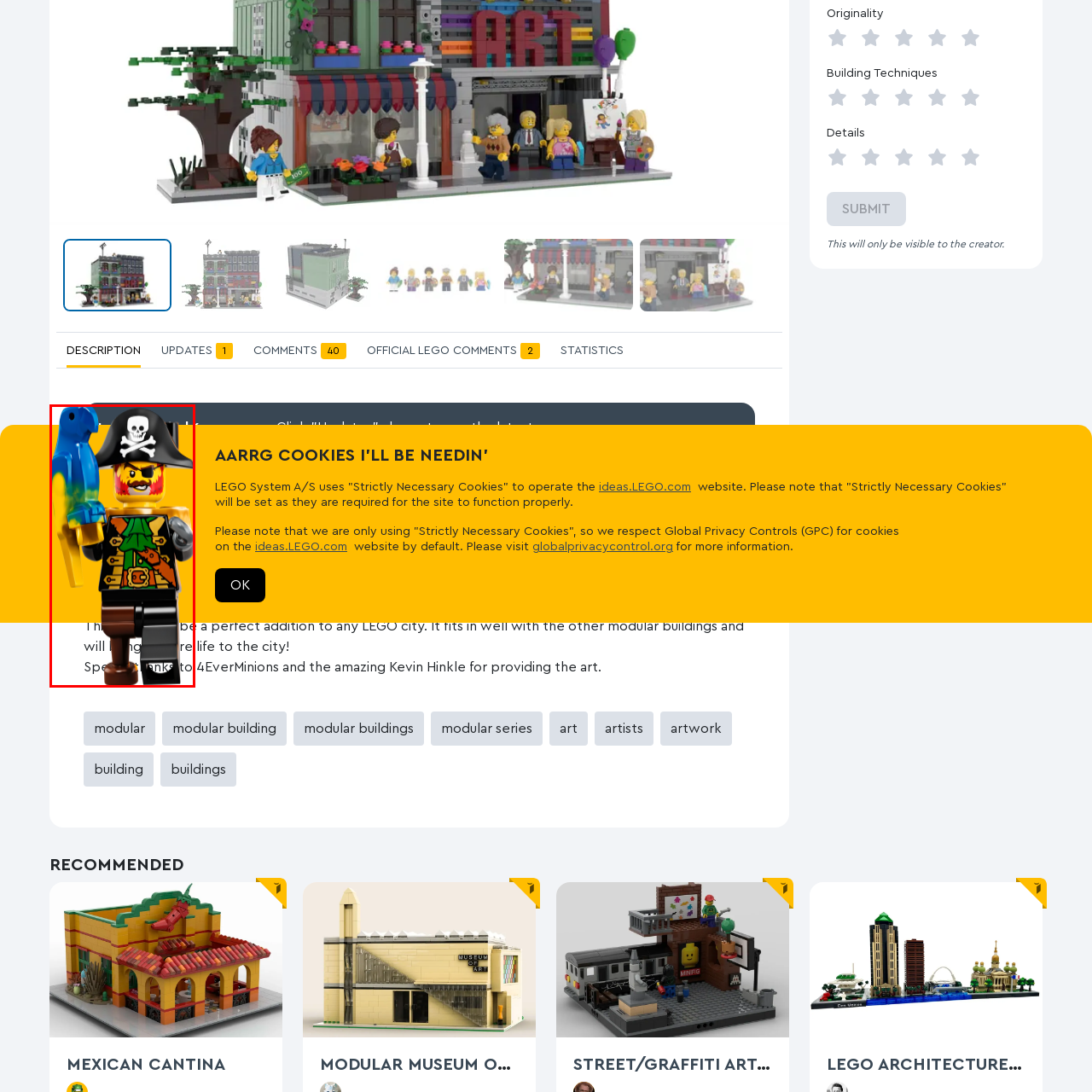Study the image enclosed in red and provide a single-word or short-phrase answer: What is the background color of the image?

striking yellow